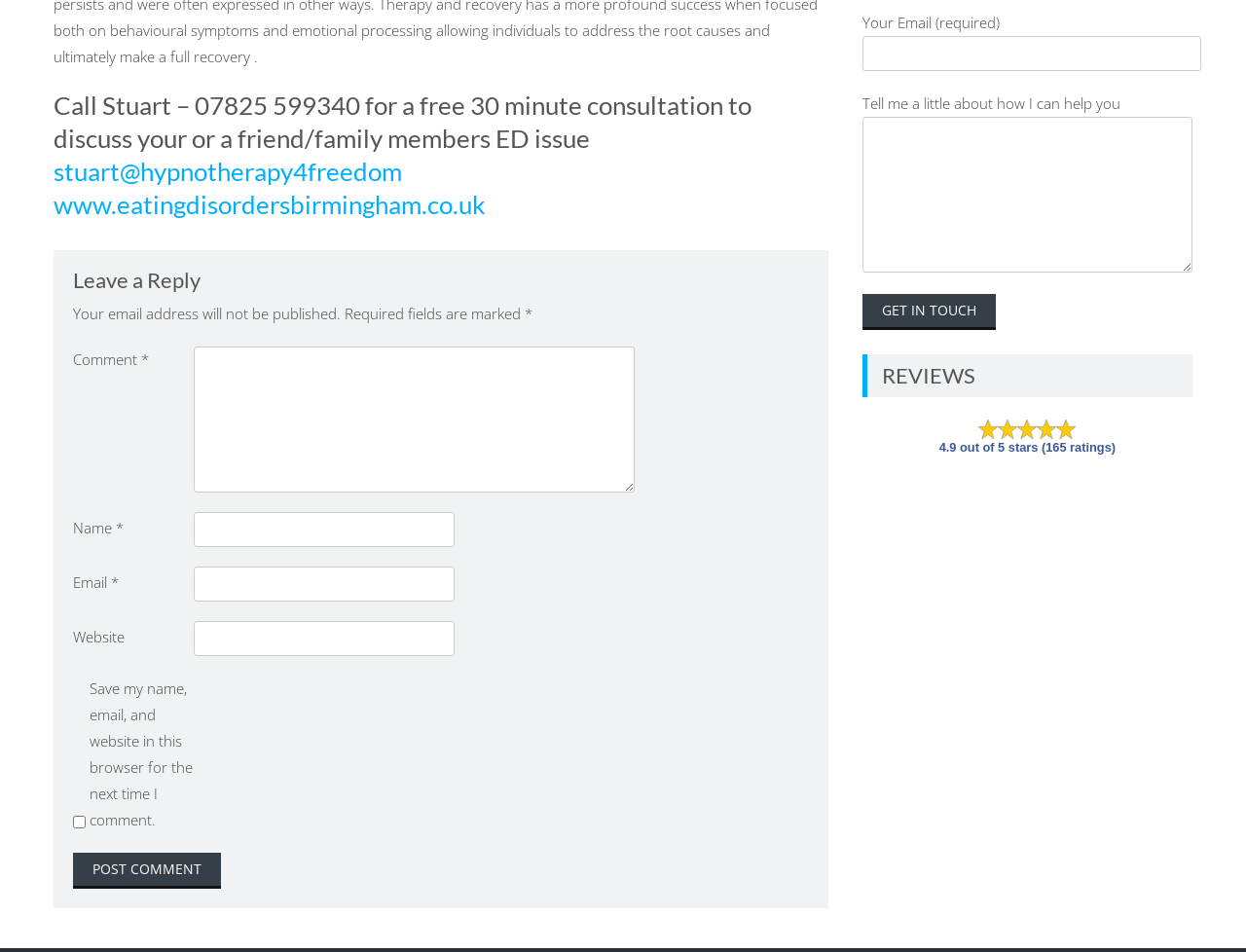For the following element description, predict the bounding box coordinates in the format (top-left x, top-left y, bottom-right x, bottom-right y). All values should be floating point numbers between 0 and 1. Description: value="Get in Touch"

[0.692, 0.308, 0.799, 0.346]